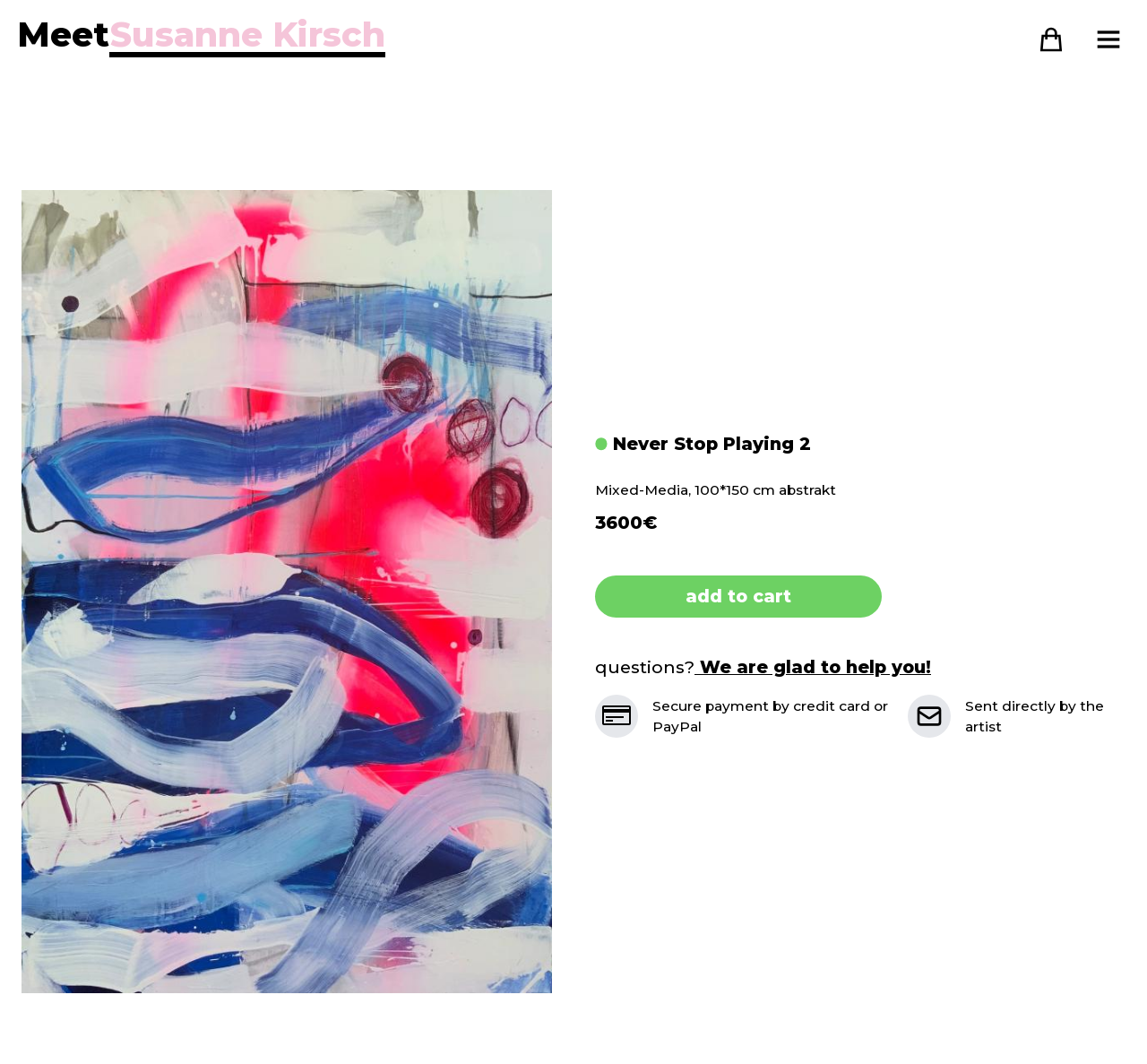Extract the primary header of the webpage and generate its text.

Artwork:Never Stop Playing 2by Susanne Kirsch